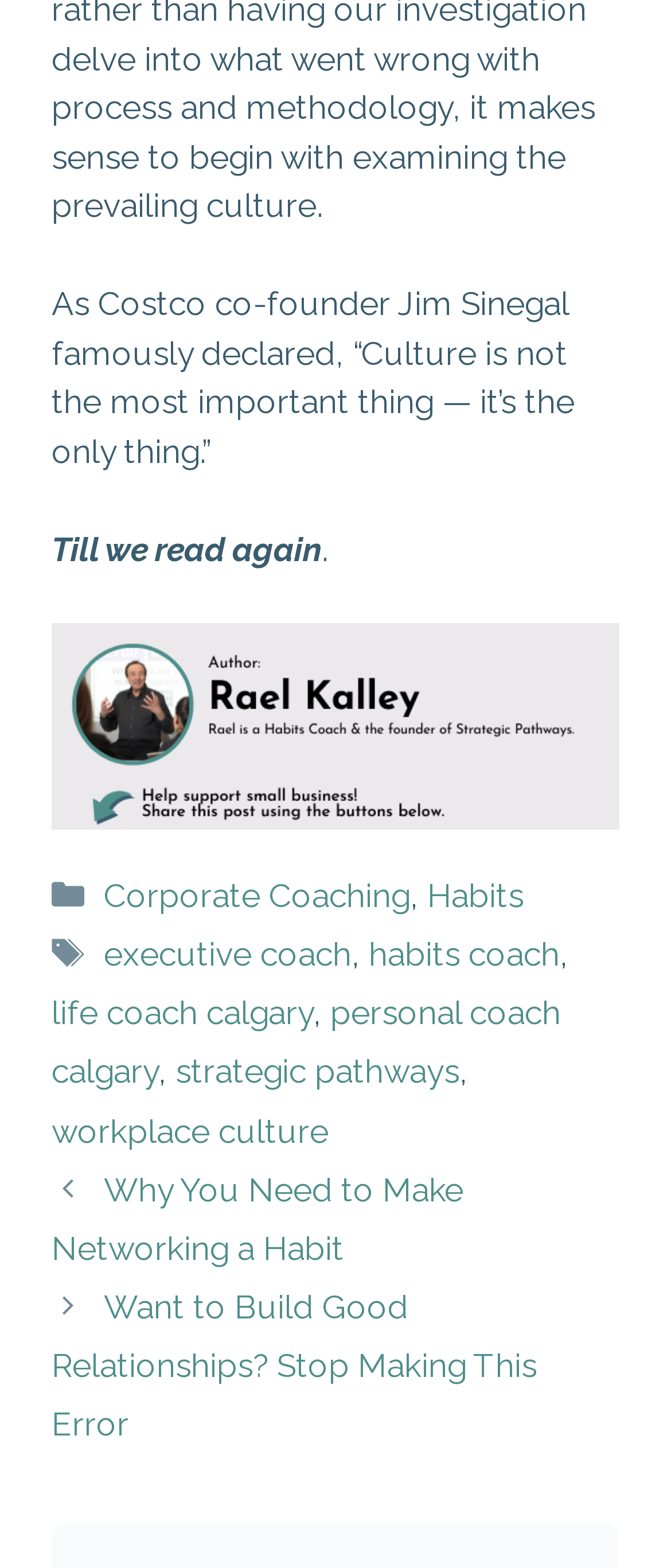What is the location of the person mentioned?
Using the picture, provide a one-word or short phrase answer.

Calgary, Canada